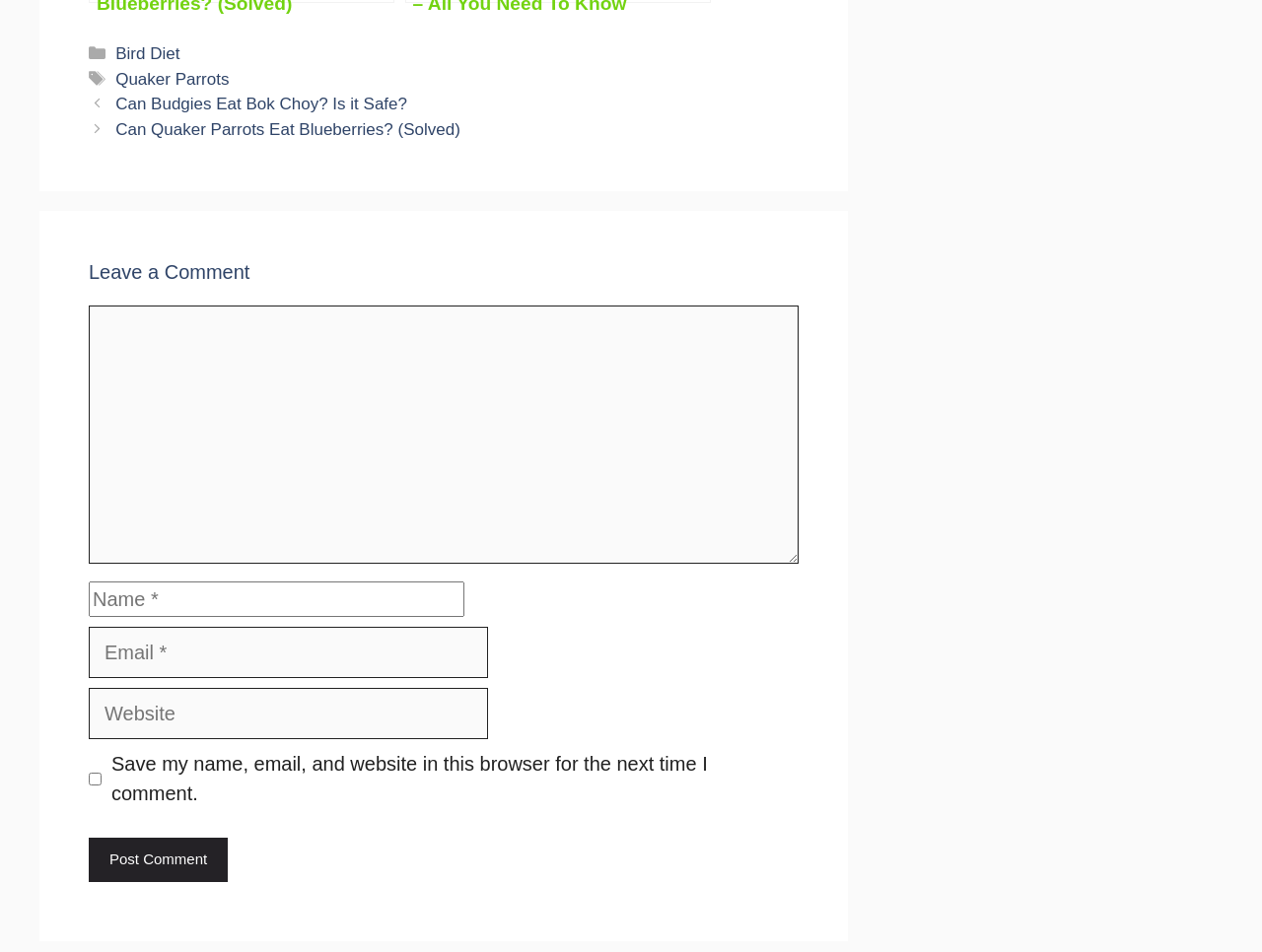How many required textboxes are there?
Answer the question with as much detail as you can, using the image as a reference.

I examined the textbox elements and found that three of them have the 'required: True' attribute, which are the textboxes for 'Comment', 'Name', and 'Email'.